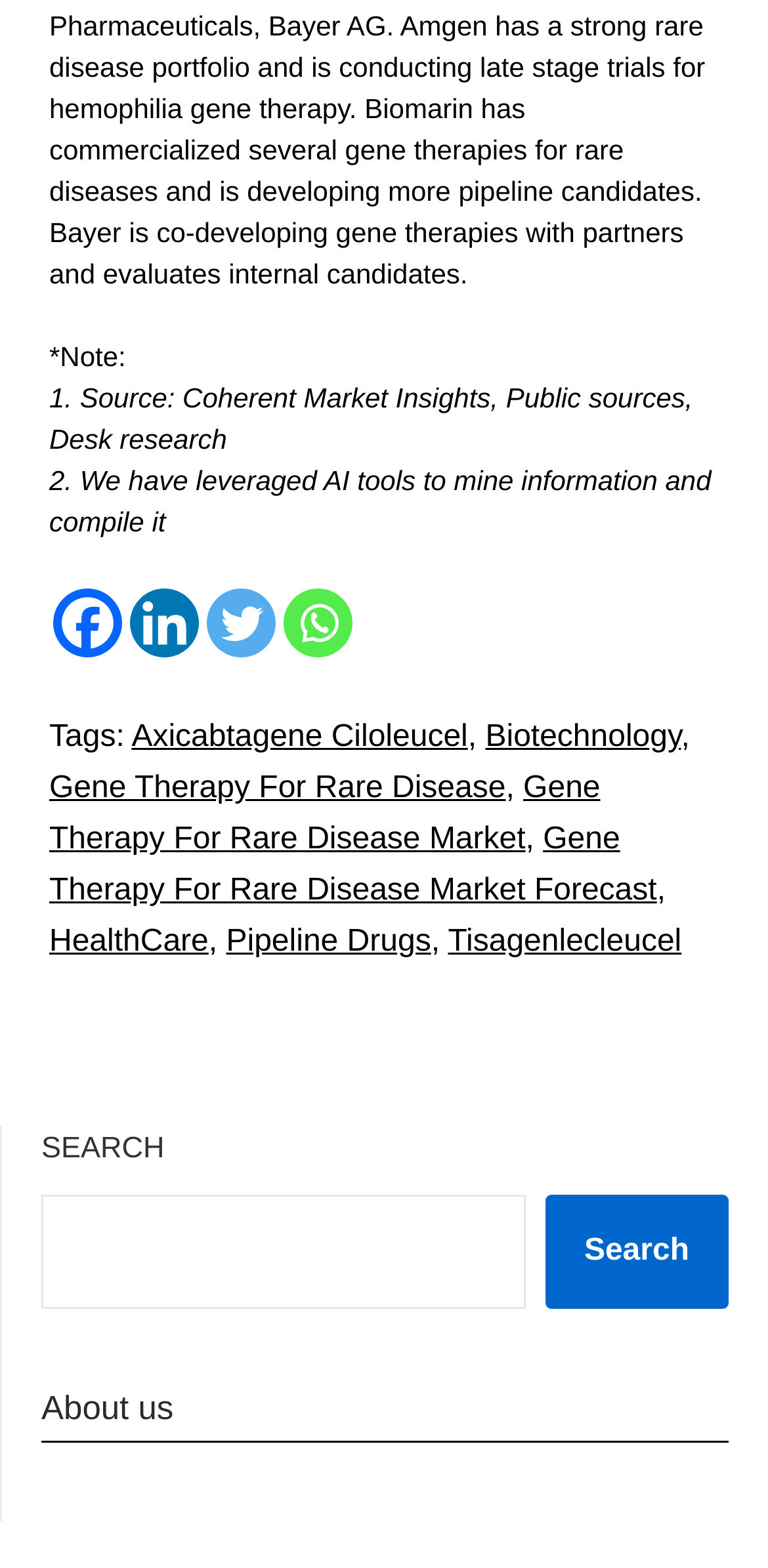Identify the bounding box coordinates of the section that should be clicked to achieve the task described: "Check out Axicabtagene Ciloleucel".

[0.171, 0.46, 0.609, 0.481]